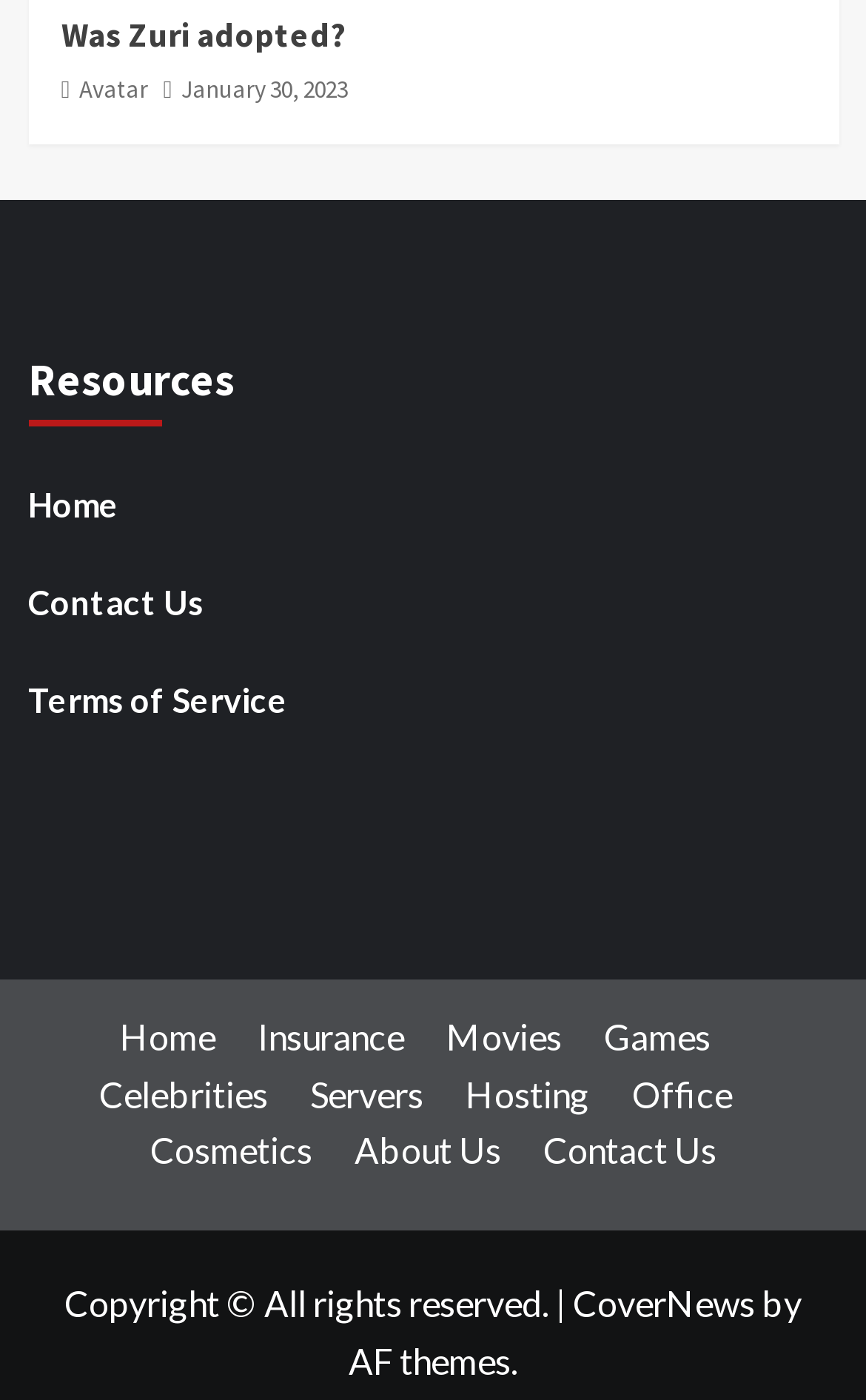Return the bounding box coordinates of the UI element that corresponds to this description: "November 27, 2023November 27, 2023". The coordinates must be given as four float numbers in the range of 0 and 1, [left, top, right, bottom].

None